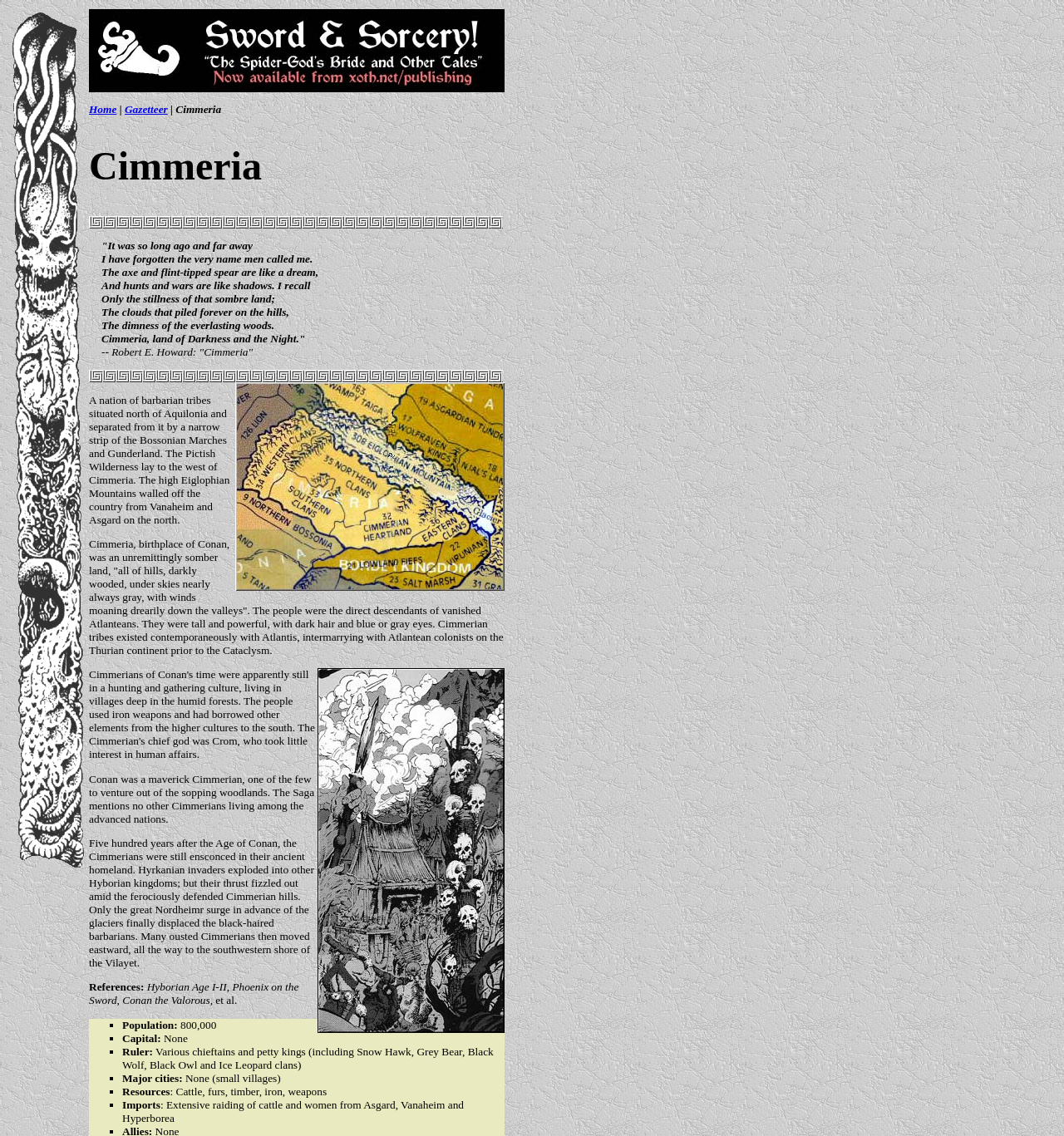Detail the features and information presented on the webpage.

The webpage is about Cimmeria, a fictional land in the Hyborian Age. At the top, there is a small image and a link to "Xoth.Net Publishing - Sword and Sorcery Roleplaying Adventures" with an accompanying image. Below this, there are navigation links to "Home" and "Gazetteer", separated by vertical lines.

The main content of the page is a poetic description of Cimmeria, written in a medieval style. The text is divided into several paragraphs, each describing the land, its people, and its history. The text is accompanied by several images, including a map of the provinces of Cimmeria and an image of a Cimmerian village.

Below the poetic description, there is a section of factual information about Cimmeria, including its location, geography, and people. This section is written in a more formal and informative style. There are also several images scattered throughout this section, including an image of a Cimmerian warrior.

At the bottom of the page, there is a list of references, including books and stories that feature Cimmeria. There is also a section of statistics about Cimmeria, including its population, capital, ruler, and resources.

Overall, the webpage is a comprehensive guide to Cimmeria, featuring both poetic and factual descriptions of the land and its people.